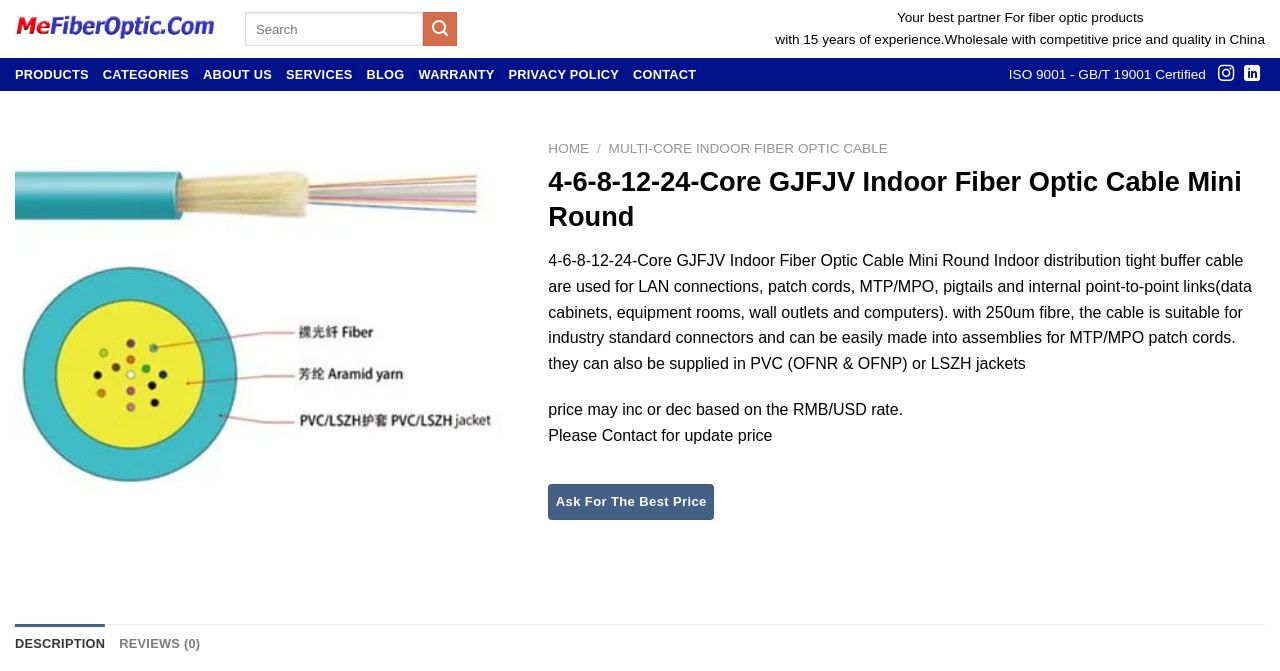Can you specify the bounding box coordinates for the region that should be clicked to fulfill this instruction: "View product description".

[0.012, 0.931, 0.082, 0.991]